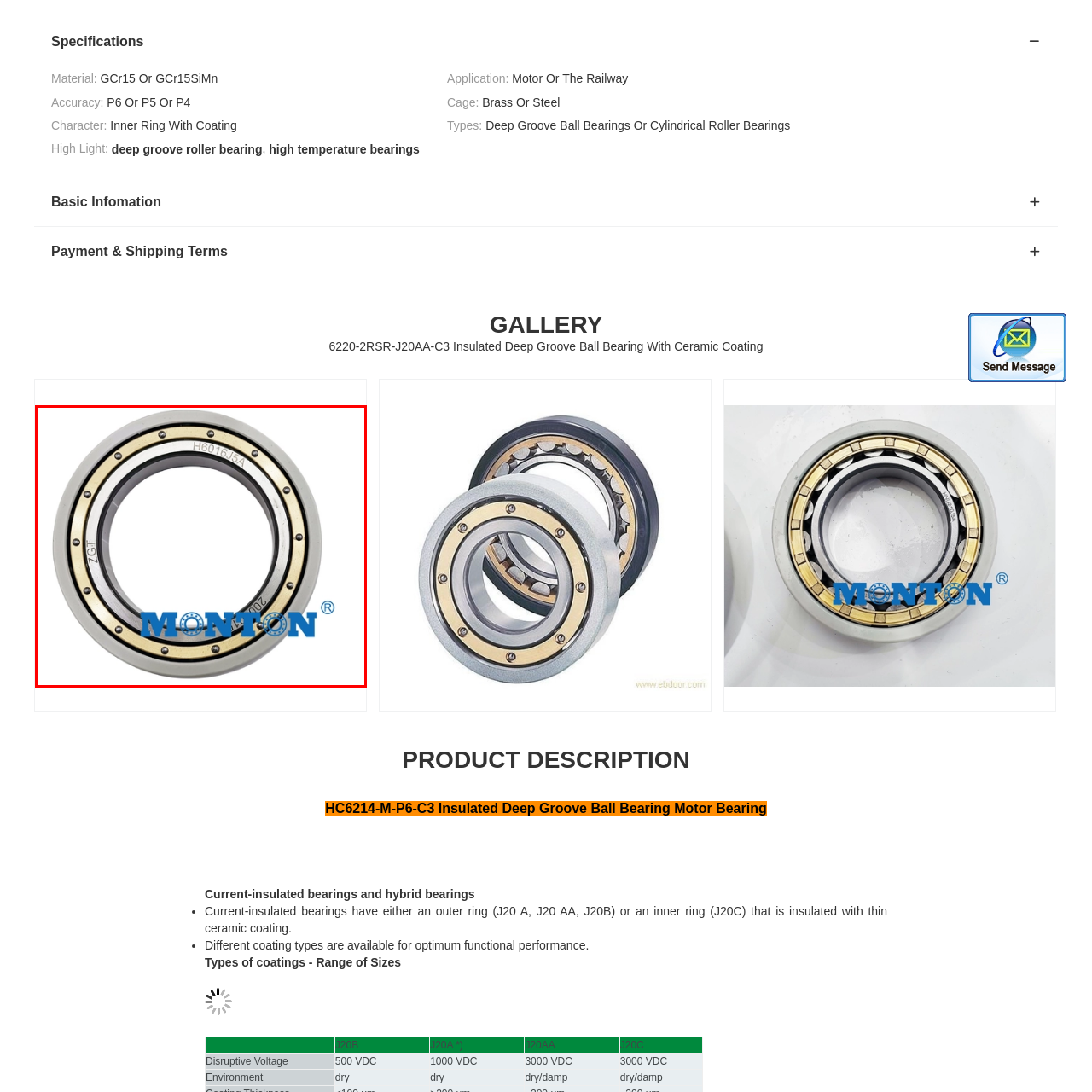Please concentrate on the part of the image enclosed by the red bounding box and answer the following question in detail using the information visible: What is the shape of the bearing?

The answer can be obtained by analyzing the image, where the bearing exhibits a distinctive cylindrical shape, which is a characteristic design feature of deep groove ball bearings.